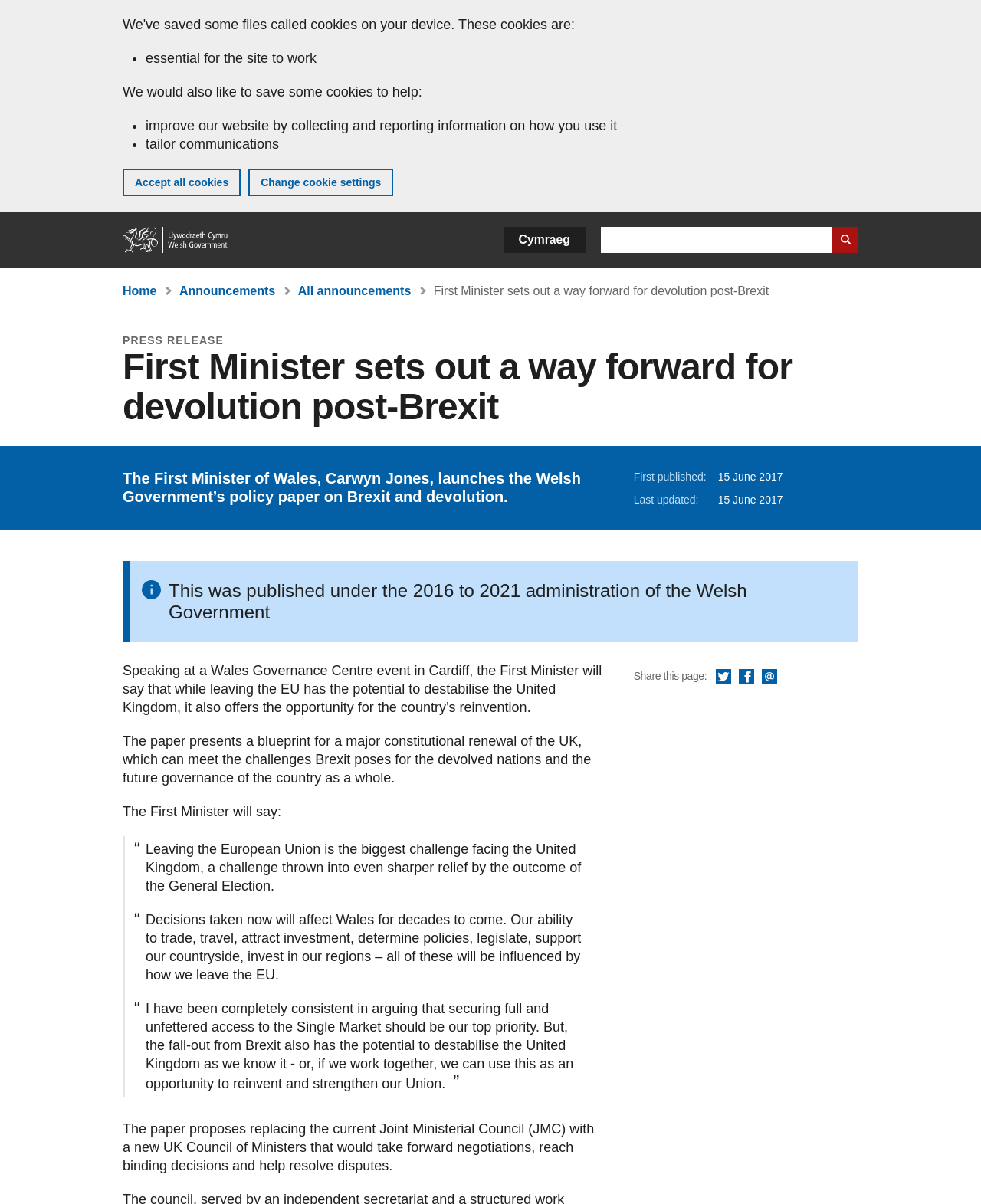Identify the bounding box for the given UI element using the description provided. Coordinates should be in the format (top-left x, top-left y, bottom-right x, bottom-right y) and must be between 0 and 1. Here is the description: Announcements

[0.183, 0.236, 0.281, 0.247]